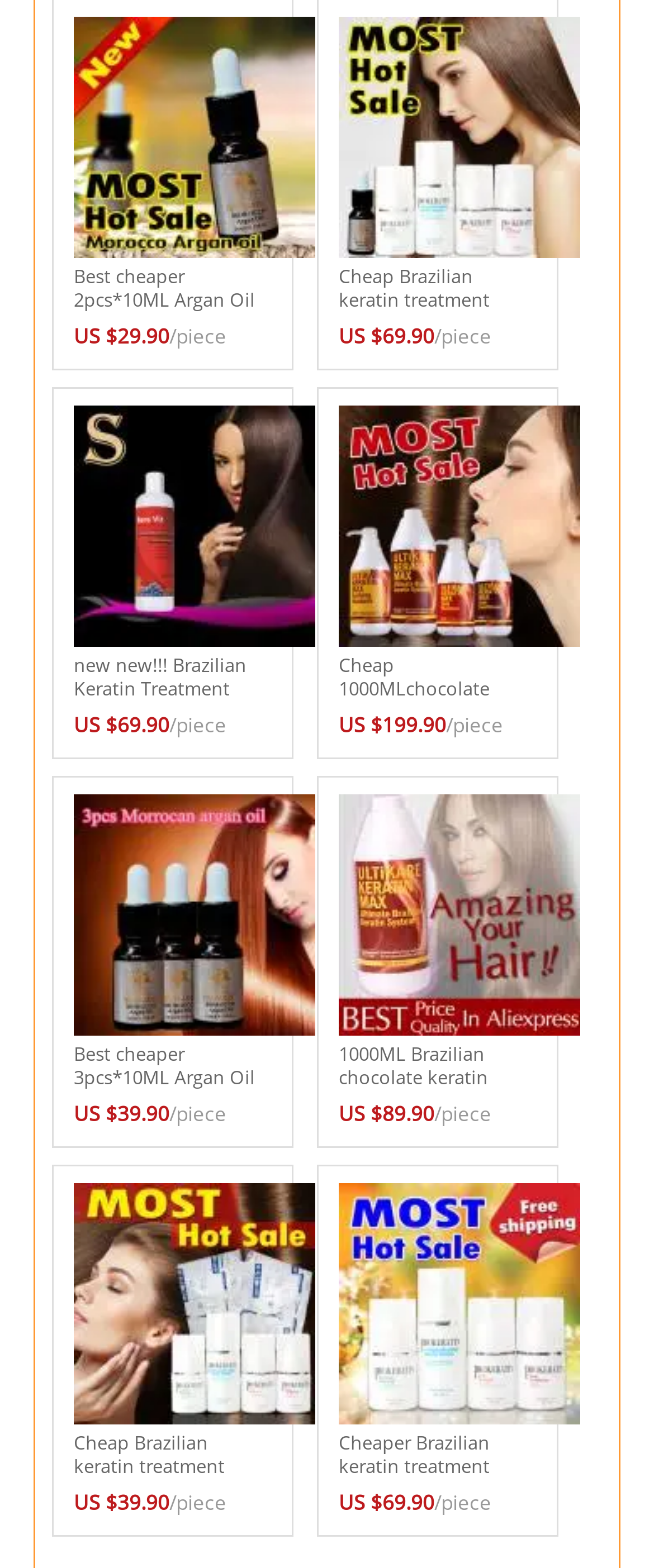What is the most expensive product?
Provide an in-depth and detailed answer to the question.

After examining the prices of all products, I found that the most expensive product is 'Cheap 1000MLchocolate keratin treatment Formaldehyde purifying Shampoo daily shampooand conditioner straighten hair product' with a price of 'US $199.90'.